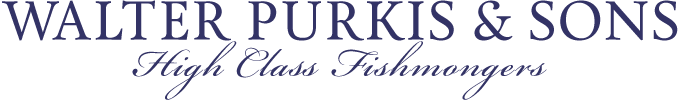Detail the scene depicted in the image with as much precision as possible.

The image showcases the logo of "Walter Purkis & Sons," a high-class fishmonger renowned for its quality seafood offerings. The logo features the company name prominently in elegant, uppercase lettering, complemented by a stylish script that highlights their commitment to excellence in the fishmongering trade. The use of a refined font and classic color scheme reflects the business's reputation and dedication to providing premium products. This branding not only conveys professionalism but also signifies the quality and tradition associated with their fish and seafood selections.